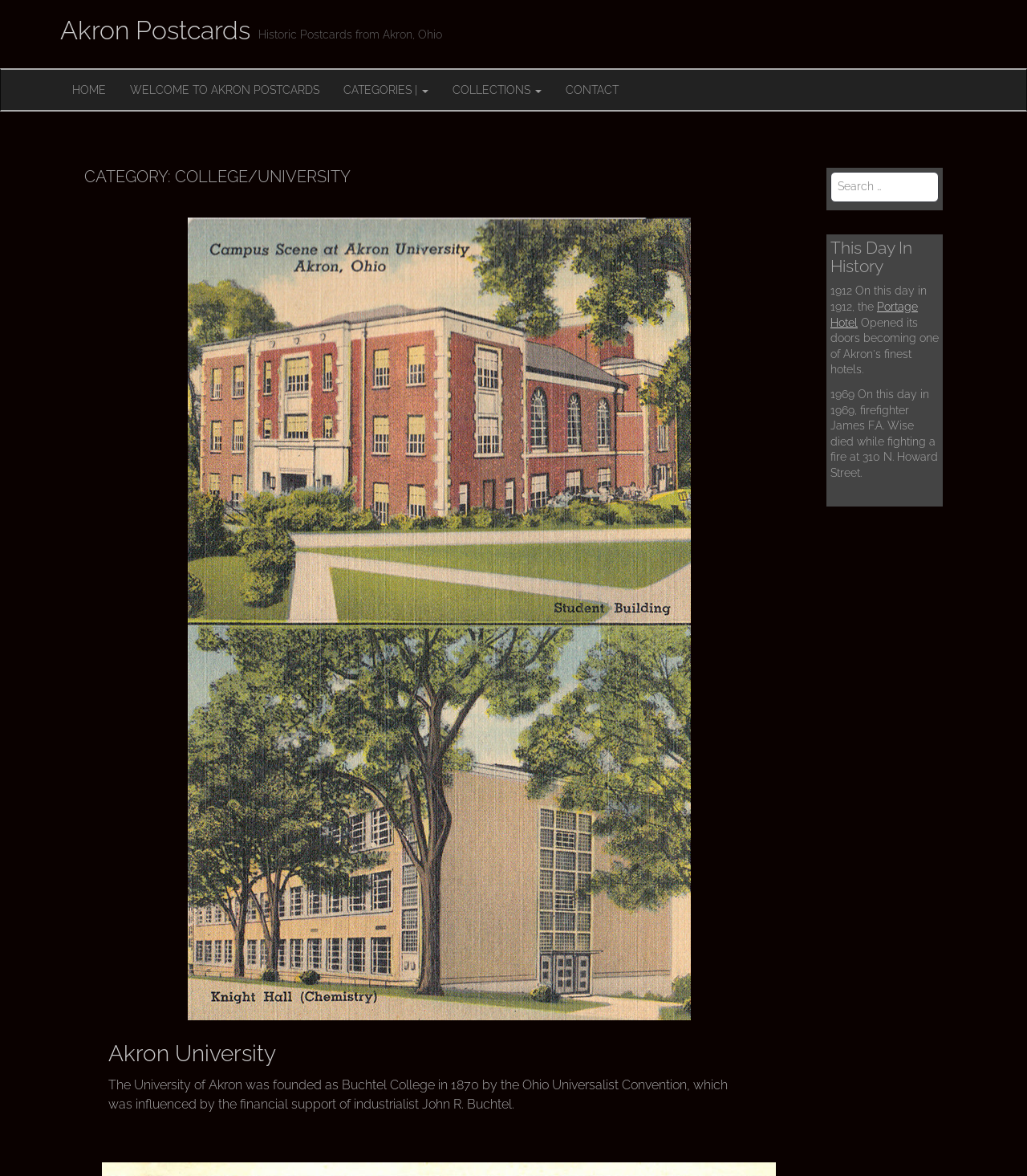Can you determine the bounding box coordinates of the area that needs to be clicked to fulfill the following instruction: "Explore this day in history"?

[0.809, 0.203, 0.914, 0.234]